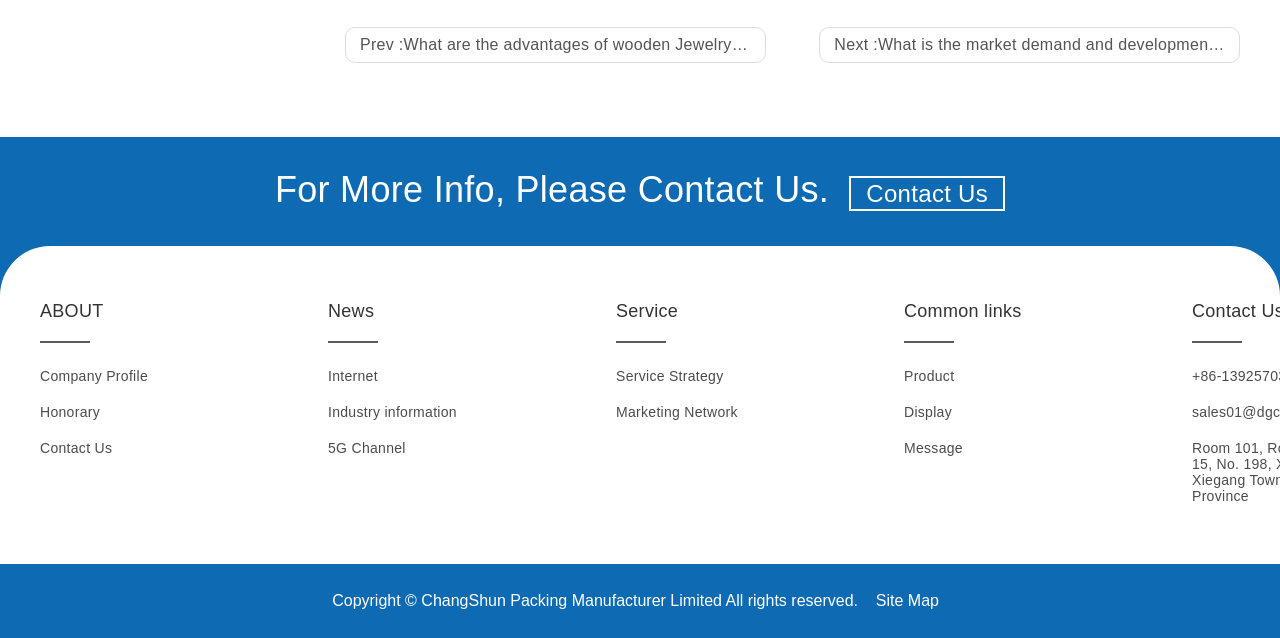Find the bounding box coordinates of the clickable area that will achieve the following instruction: "go to previous page".

[0.27, 0.042, 0.598, 0.098]